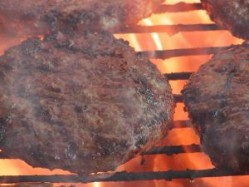Detail the scene depicted in the image with as much precision as possible.

The image showcases juicy beef patties sizzling on a grill, surrounded by vibrant flames that indicate the ideal cooking temperature. The close-up view reveals their seared exterior, hinting at the delicious flavor and moisture that can be trapped inside. This visual encapsulates the essence of grilling hamburgers, emphasizing that simplicity in seasoning—primarily salt and pepper—can highlight the natural flavors of high-quality beef. It's a perfect portrayal of the grilling experience, where attention to technique ensures a beautifully cooked burger. The surrounding heat and smoke add to the allure, reminding outdoor chefs of the care needed to achieve the perfect sear and maintain a juicy interior.